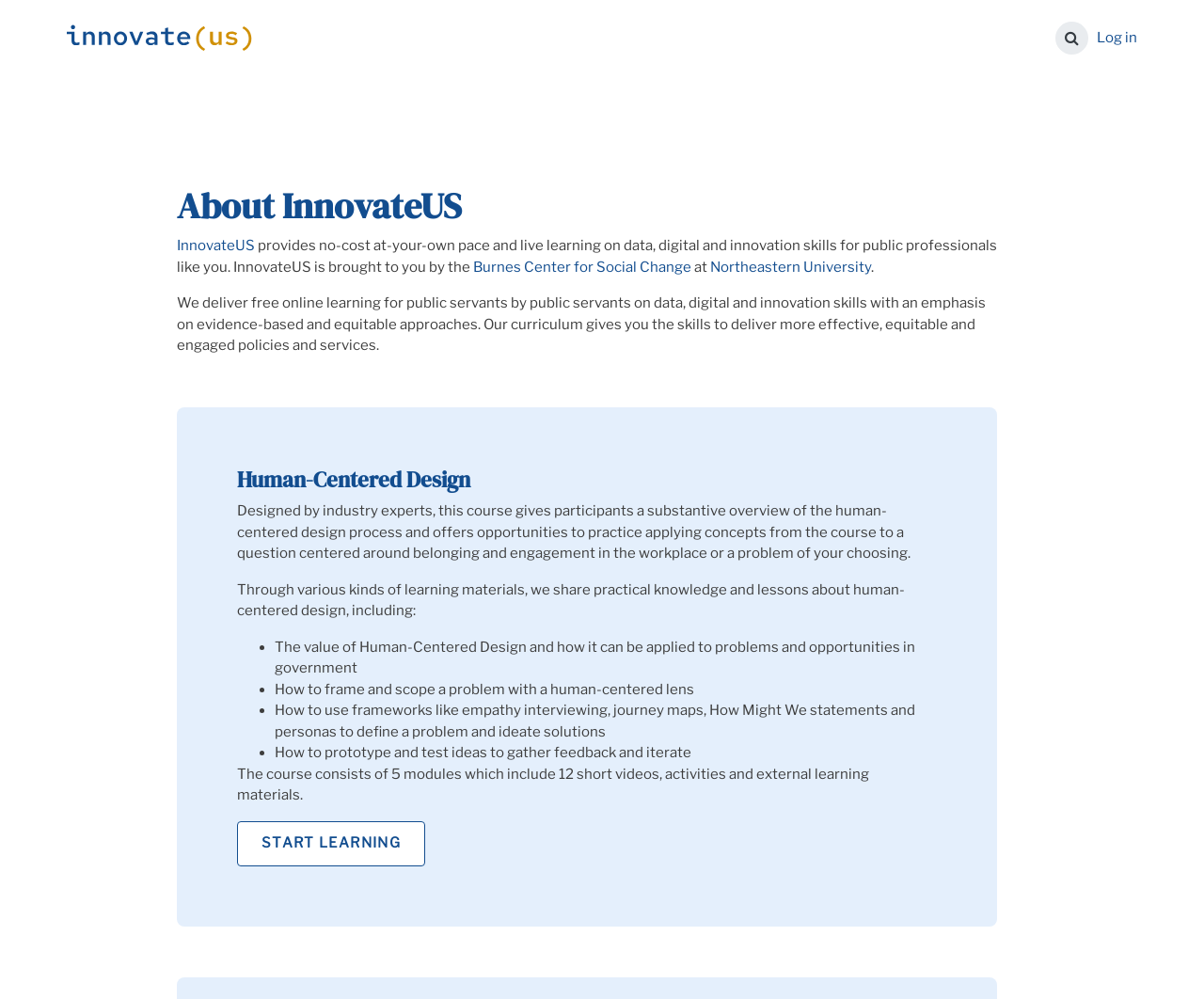Refer to the screenshot and answer the following question in detail:
What is the name of the university associated with InnovateUS?

The answer can be found in the link 'Northeastern University' which indicates that Northeastern University is the university associated with InnovateUS.